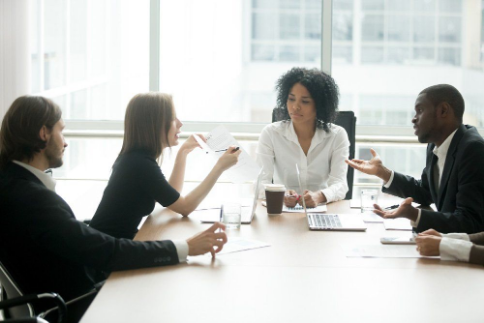Please provide a brief answer to the question using only one word or phrase: 
What is the woman in the center of the image doing?

Presenting or discussing information